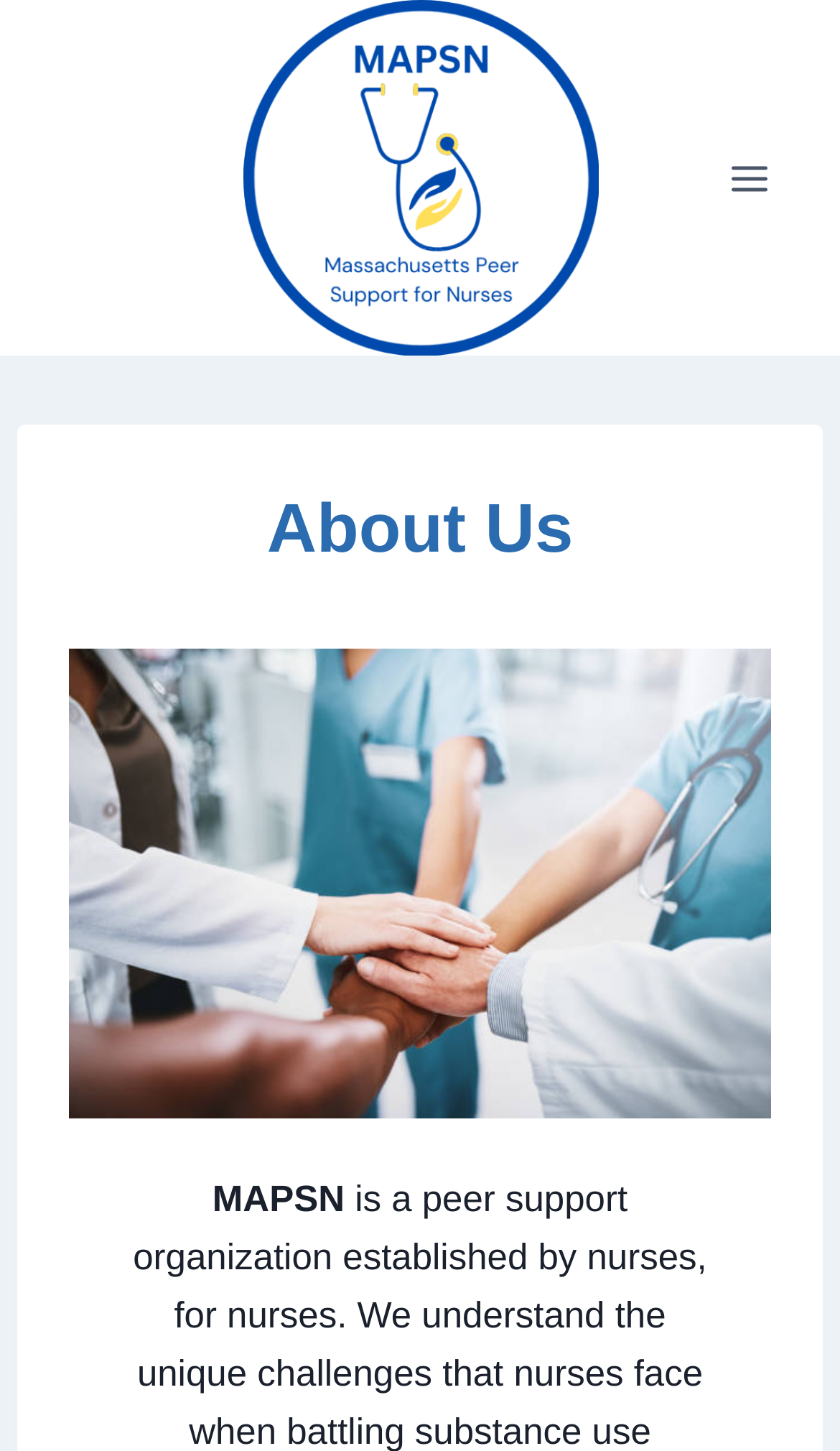Provide a one-word or brief phrase answer to the question:
What is the purpose of the button at the top right?

Open menu